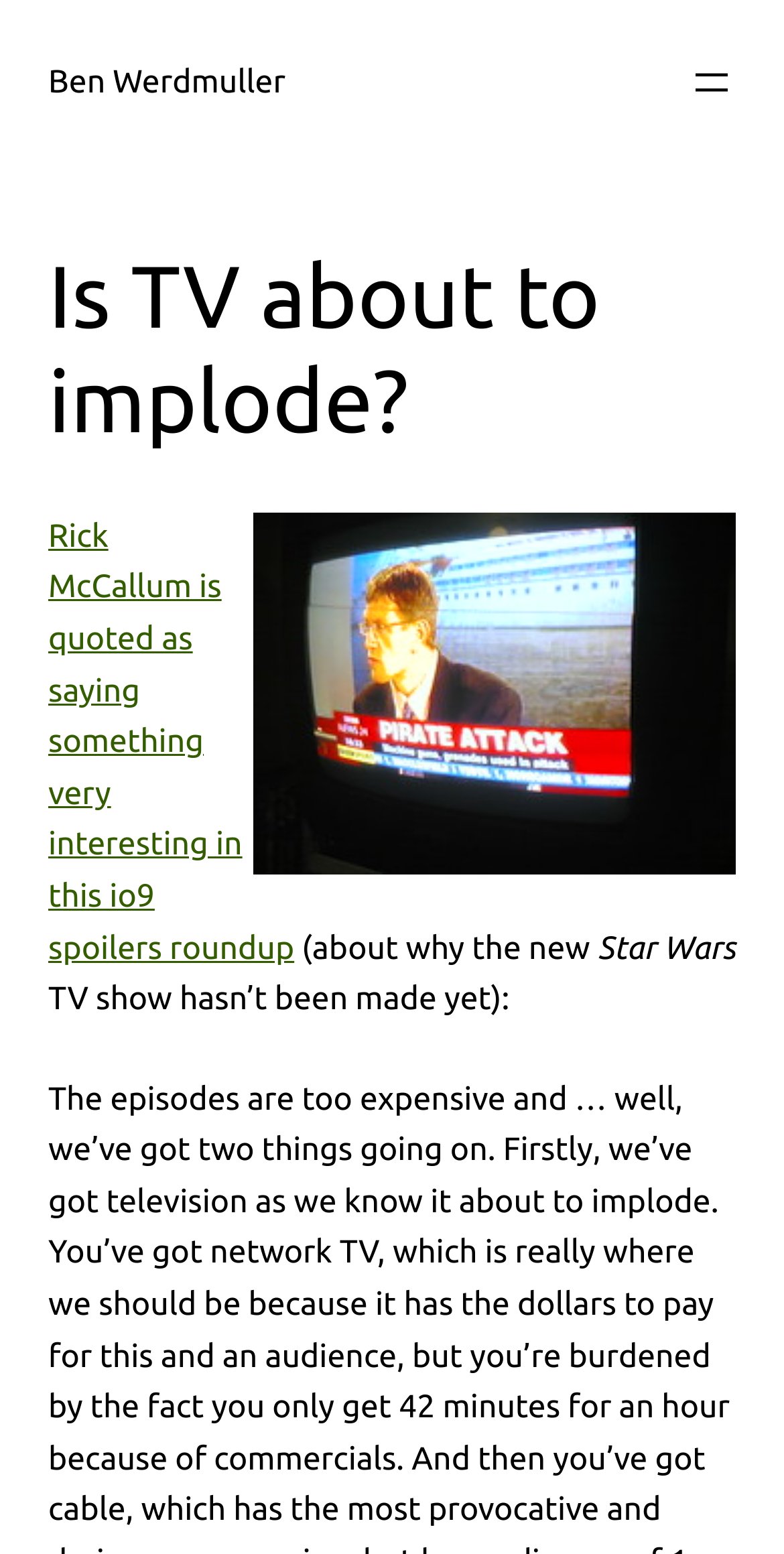What is the name of the TV show mentioned in the article?
Using the picture, provide a one-word or short phrase answer.

Star Wars